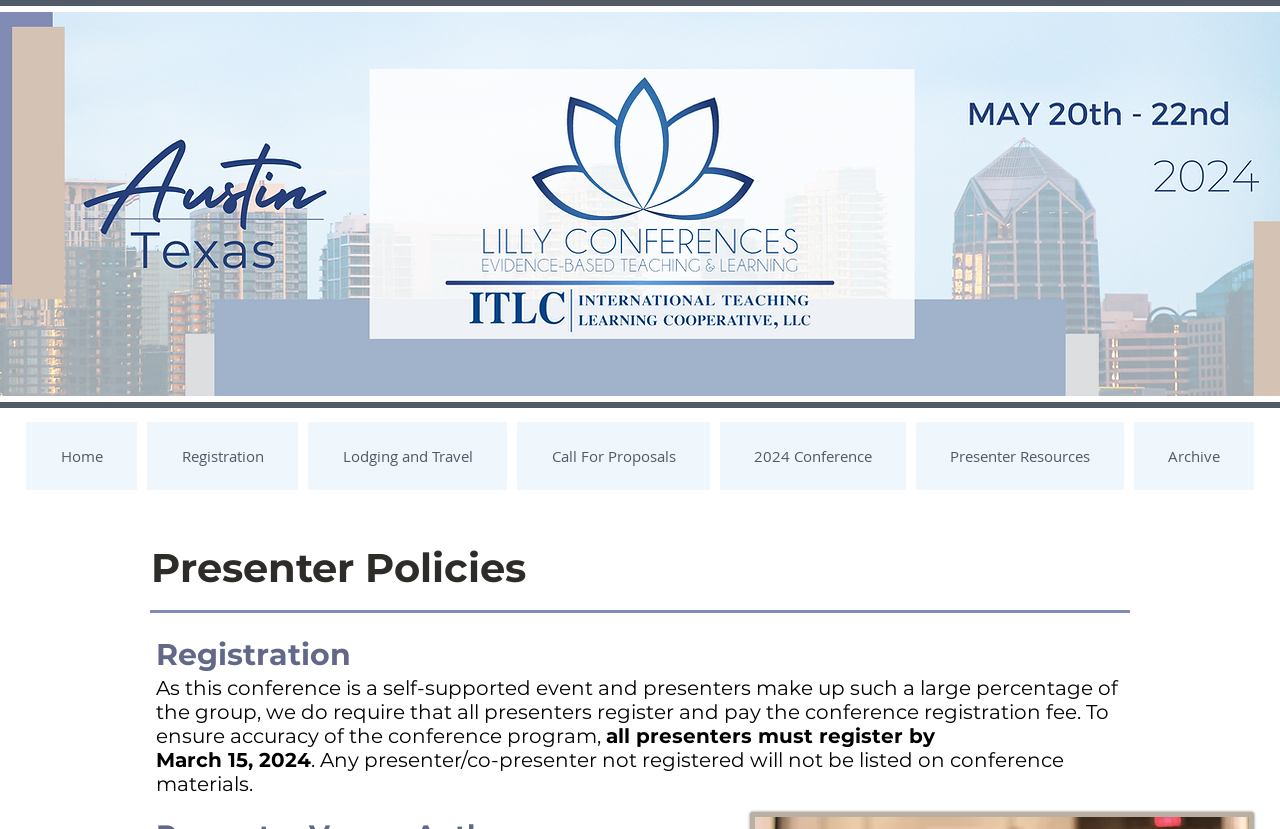Give an extensive and precise description of the webpage.

The webpage is about Presenter Policies for a conference. At the top, there is a navigation menu with links to different sections of the website, including "Home", "Registration", "Lodging and Travel", "Call For Proposals", "2024 Conference", "Presenter Resources", and "Archive". 

Below the navigation menu, there are two headings: "Presenter Policies" and "Registration". The "Presenter Policies" section contains a paragraph of text explaining that all presenters are required to register and pay the conference registration fee. The text also mentions that presenters must register by March 15, 2024, and that those who do not register will not be listed on conference materials.